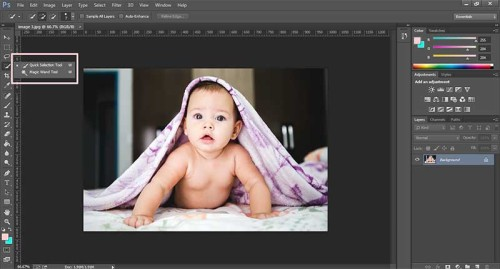Generate an elaborate caption for the image.

This image showcases an interface of Adobe Photoshop, specifically illustrating the tools available for making selections. At the forefront, a baby partially wrapped in a purple blanket lays on a surface, providing a charming subject for editing. 

On the left side of the screen, two selection tools are highlighted: the "Quick Selection Tool" and the "Magic Wand Tool." These tools are essential for isolating parts of an image, enabling the user to effectively select and modify the background or other elements. This visualization reflects an instructional step in the process of changing the background color in an image, representing an important phase where users must navigate the software’s toolset to achieve their desired edits. 

The surrounding interface elements include menus and panels that facilitate further adjustments, underlining the comprehensive functionality of Photoshop for both novice and experienced users aiming to enhance their images creatively.